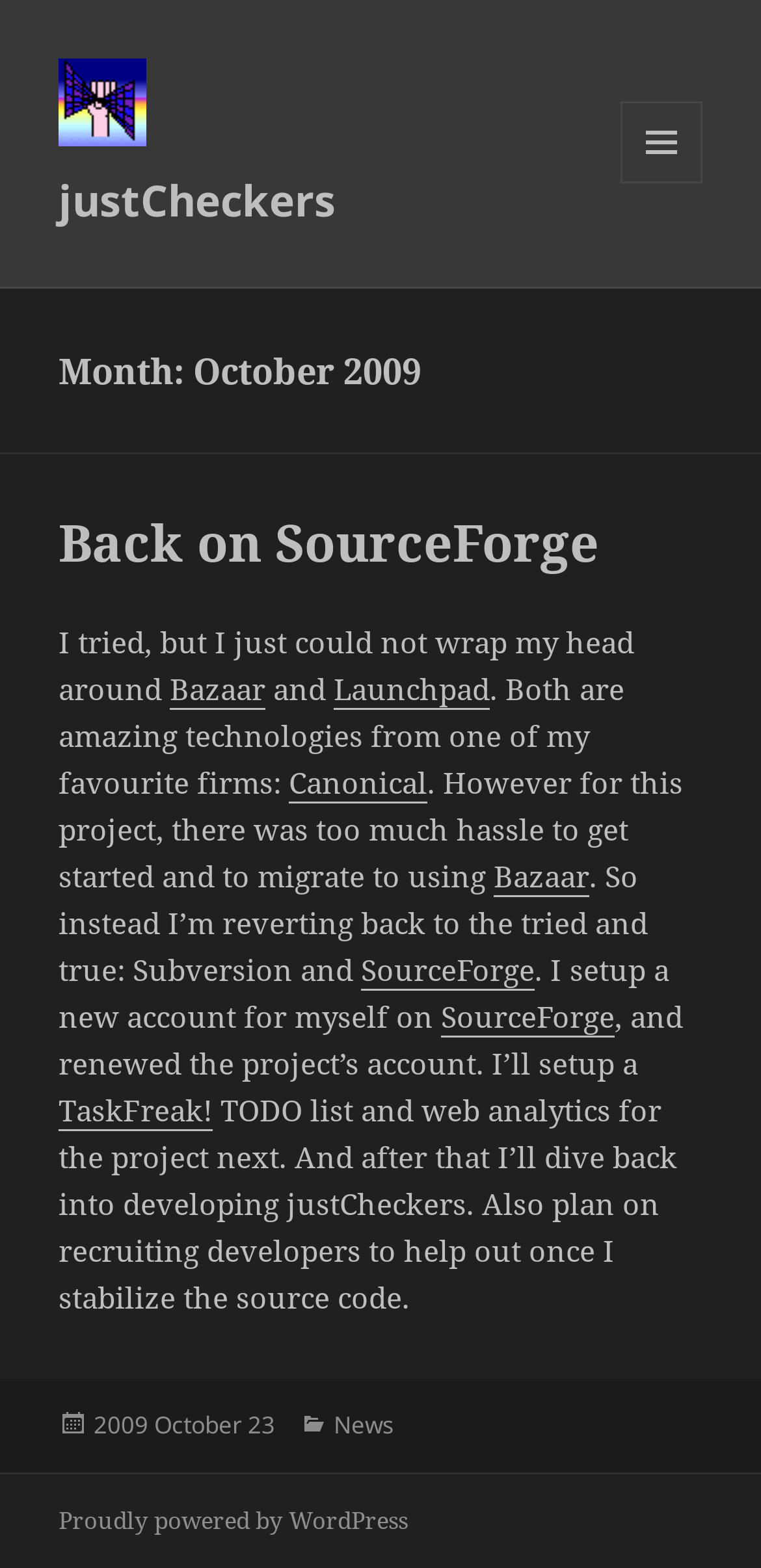Generate a comprehensive description of the webpage.

The webpage is about a blog post titled "October 2009 – justCheckers". At the top, there is a link to "justCheckers" accompanied by an image with the same name. Below this, there is a button labeled "MENU AND WIDGETS" on the right side of the page.

The main content of the page is divided into three sections: a header, an article, and a footer. The header section contains a heading that reads "Month: October 2009". The article section is the main body of the page, which contains a heading "Back on SourceForge" followed by a paragraph of text discussing the author's experience with different version control systems, including Bazaar, Launchpad, and Subversion. The text also mentions the author's decision to revert back to using Subversion and SourceForge.

The article section also contains several links to external websites, including SourceForge, Bazaar, Launchpad, and Canonical. There are a total of 9 links in this section, including a link to the project "TaskFreak!".

The footer section contains a static text "Posted on" followed by a link to the date "2009 October 23". It also contains a static text "Categories" followed by a link to the category "News". At the very bottom of the page, there is a link to WordPress, indicating that the blog is powered by this platform.